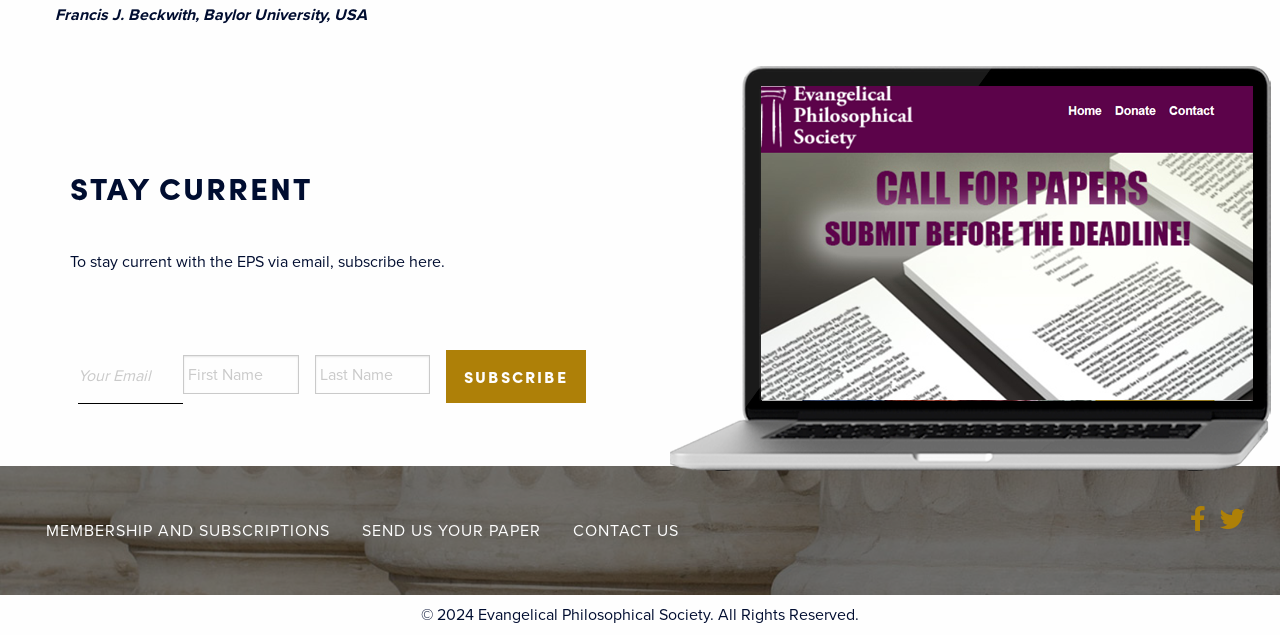Calculate the bounding box coordinates of the UI element given the description: "value="Subscribe"".

[0.348, 0.551, 0.458, 0.635]